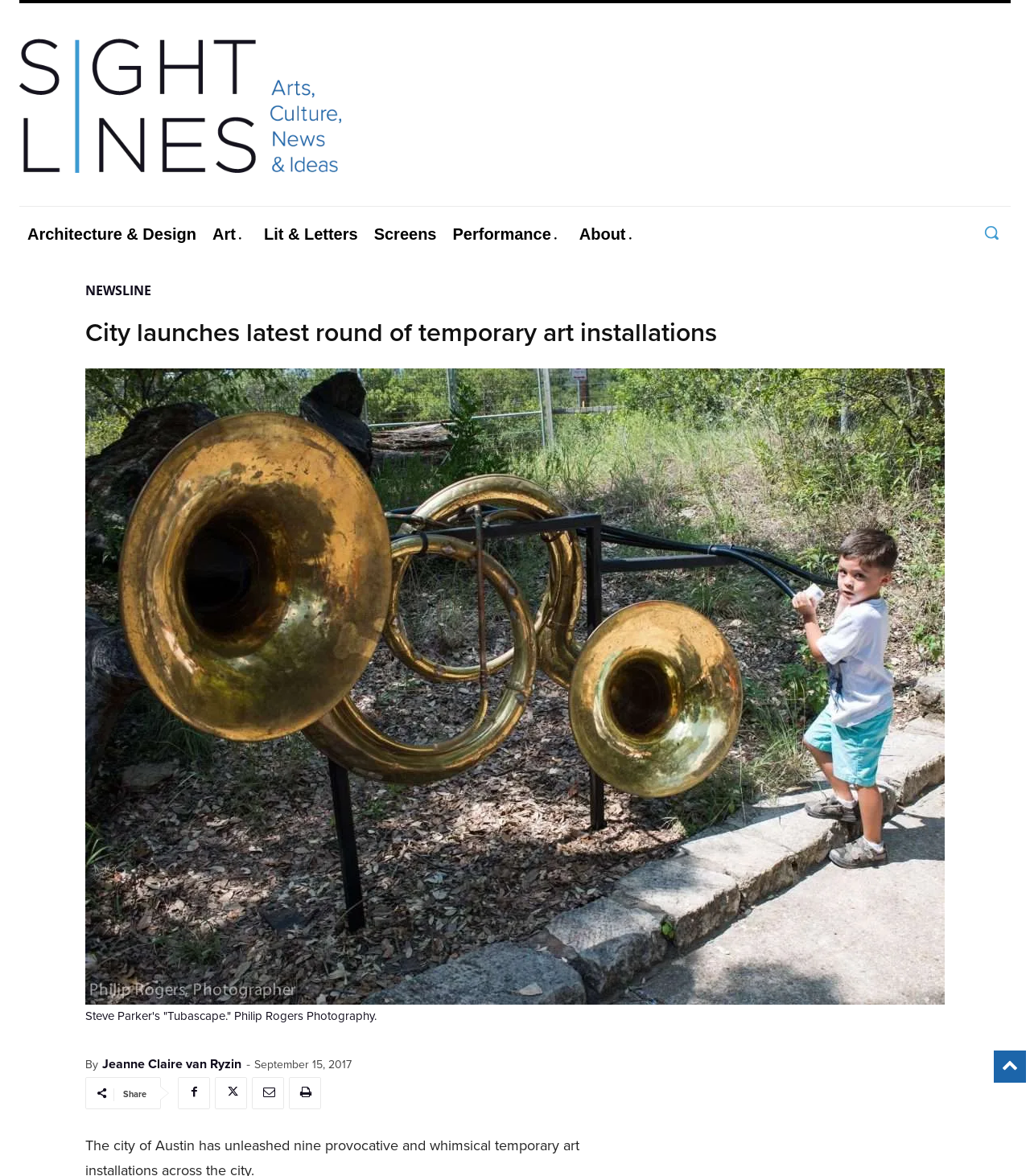Pinpoint the bounding box coordinates of the element to be clicked to execute the instruction: "Go to Sightlines homepage".

[0.019, 0.009, 0.648, 0.171]